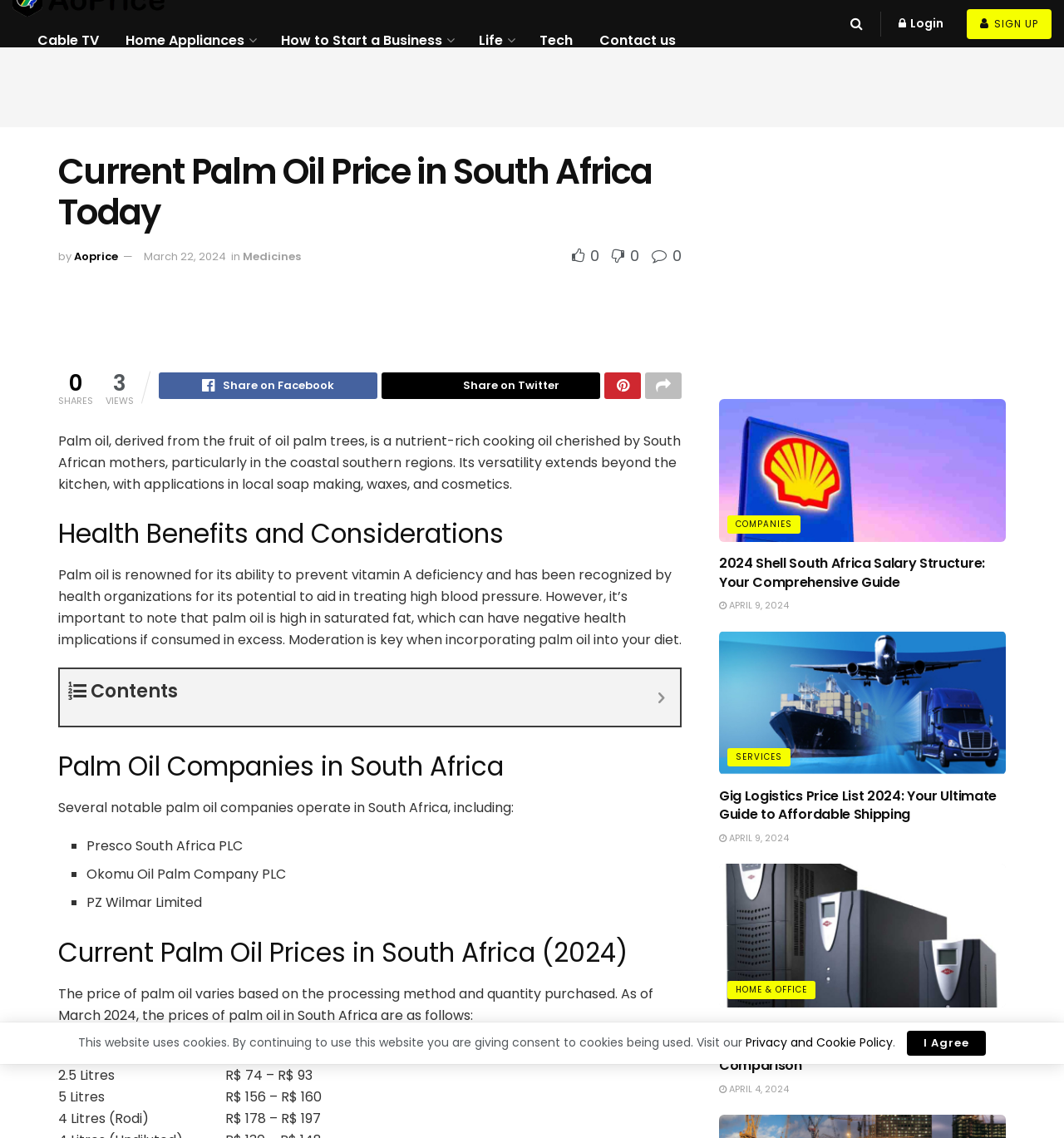Pinpoint the bounding box coordinates of the area that must be clicked to complete this instruction: "Click on the 'Contact us' link".

[0.551, 0.015, 0.648, 0.056]